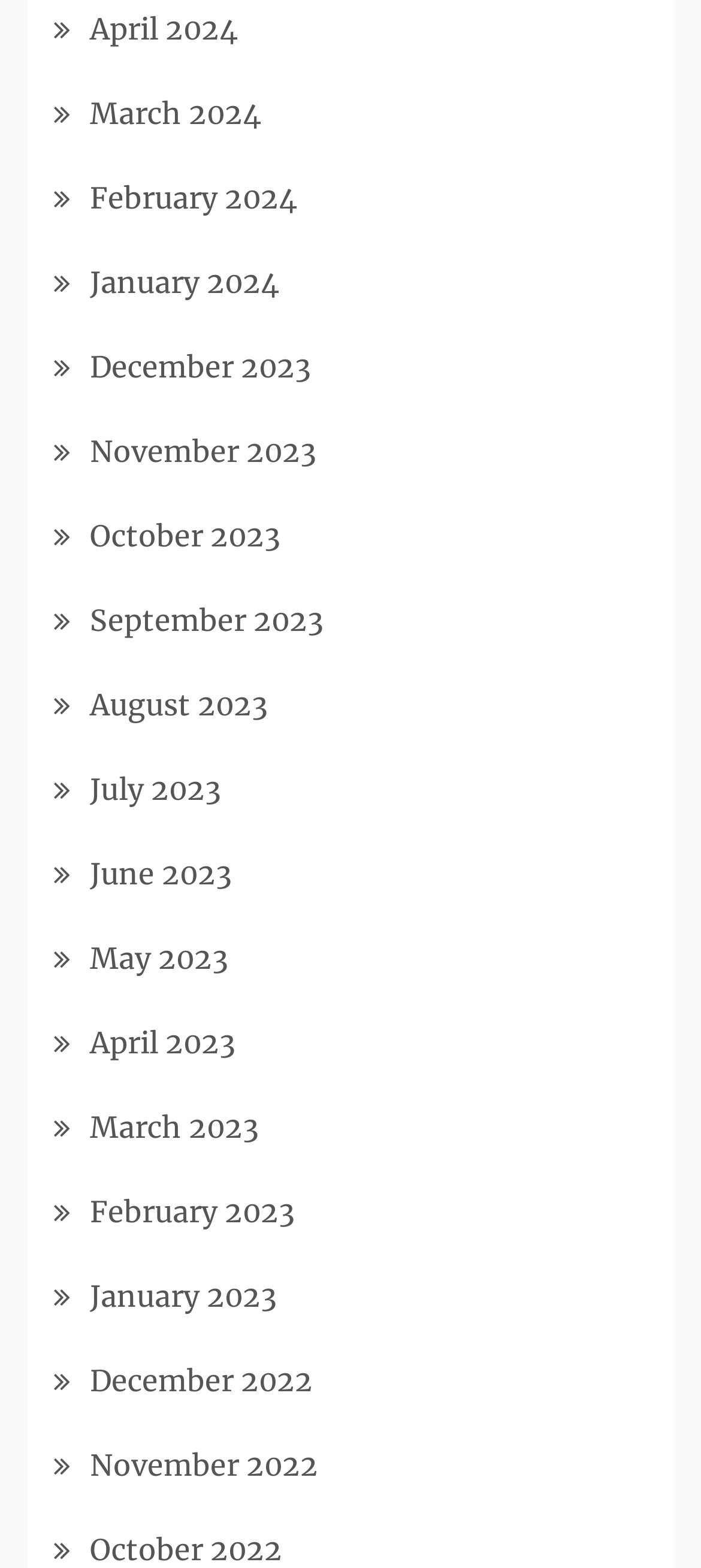What is the month listed just below February 2024?
Can you provide an in-depth and detailed response to the question?

I examined the list of links and found that the link 'January 2024' is immediately below the link 'February 2024'.